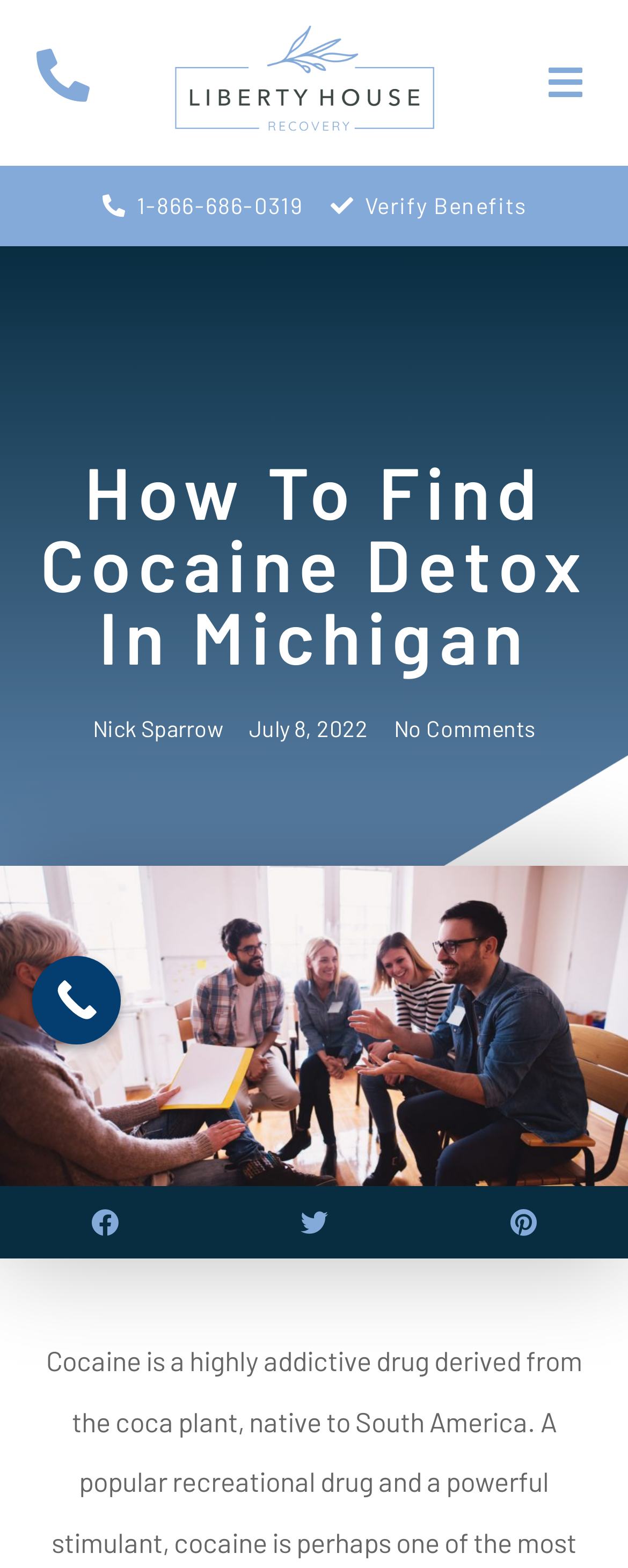Using the description: "Nick Sparrow", identify the bounding box of the corresponding UI element in the screenshot.

[0.147, 0.449, 0.355, 0.48]